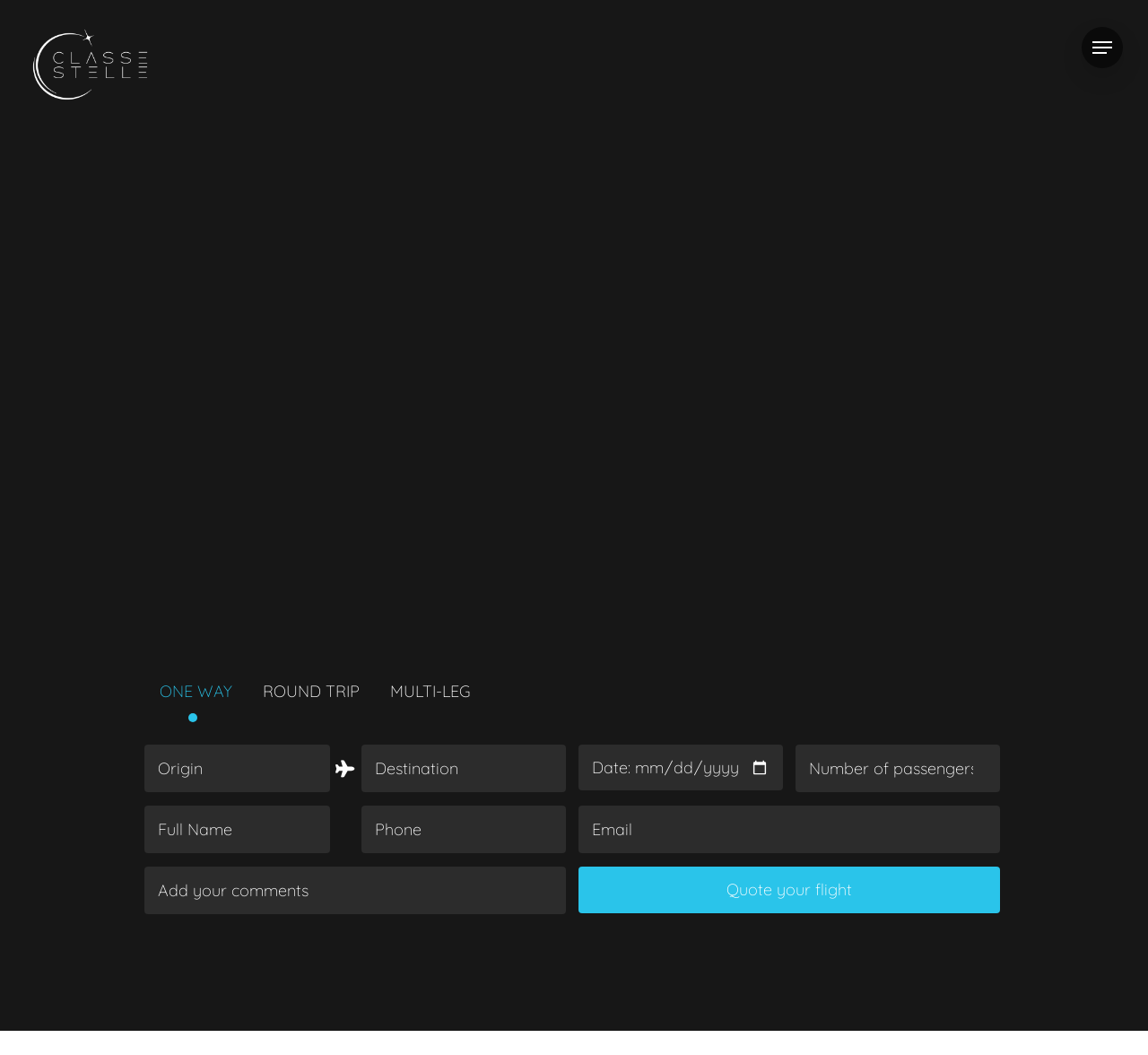What is the purpose of the 'Show date picker' button?
Answer the question with a single word or phrase by looking at the picture.

To show a date picker